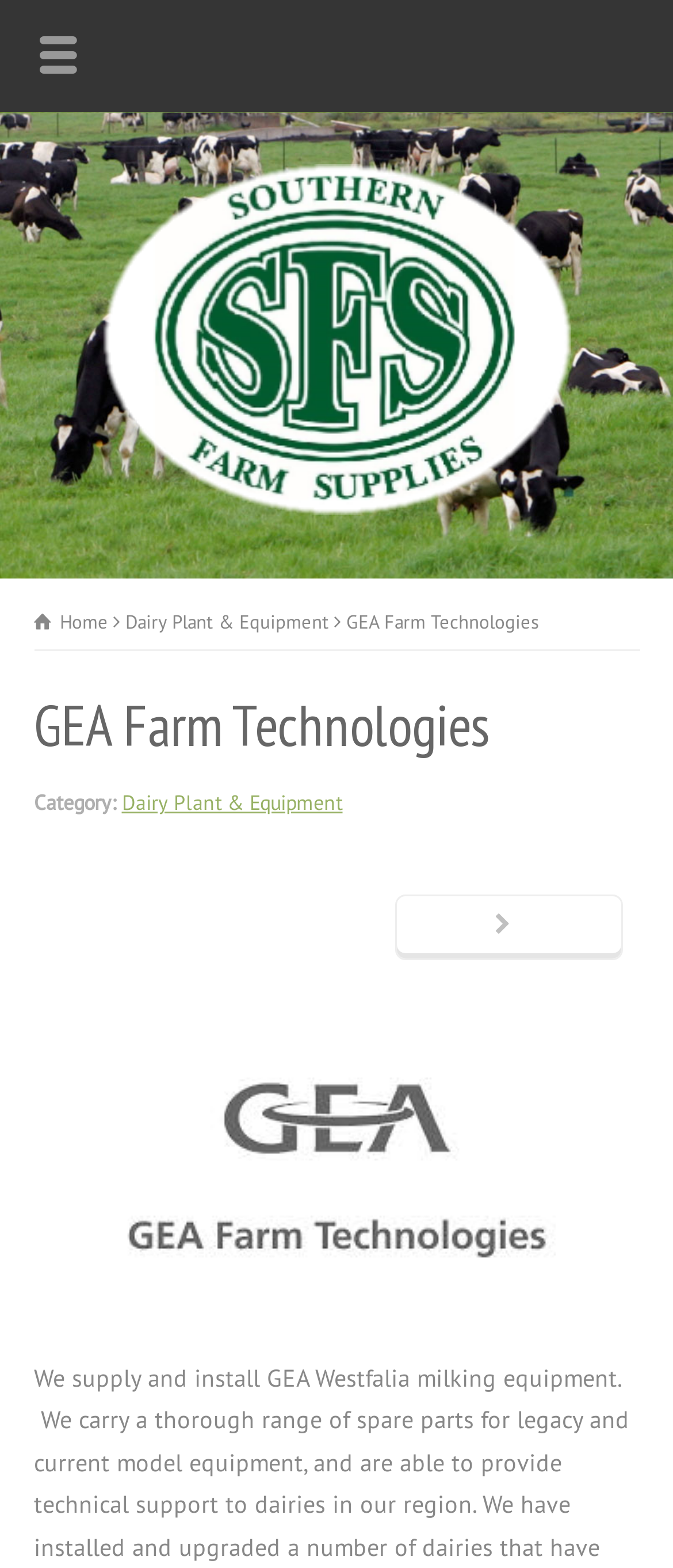Describe every aspect of the webpage in a detailed manner.

The webpage is about GEA Farm Technologies and Southern Farm Supplies, with a focus on dairy plant and equipment. At the top left of the page, there is a logo image of Southern Farm Supplies, accompanied by a link with the same name. To the right of the logo, there are three links: "Home", "Dairy Plant & Equipment", and a generic element with the text "Southern Farm Supplies".

Below these links, there is a heading that reads "GEA Farm Technologies", spanning almost the entire width of the page. Underneath the heading, there is a label "Category:" followed by a link to "Dairy Plant & Equipment". 

On the right side of the page, there is a link with an icon, represented by the Unicode character "\ue75e". Below this link, there is a prominent link to "dairy", accompanied by an image related to dairy. The image is positioned to the right of the link, taking up about two-thirds of the page width.